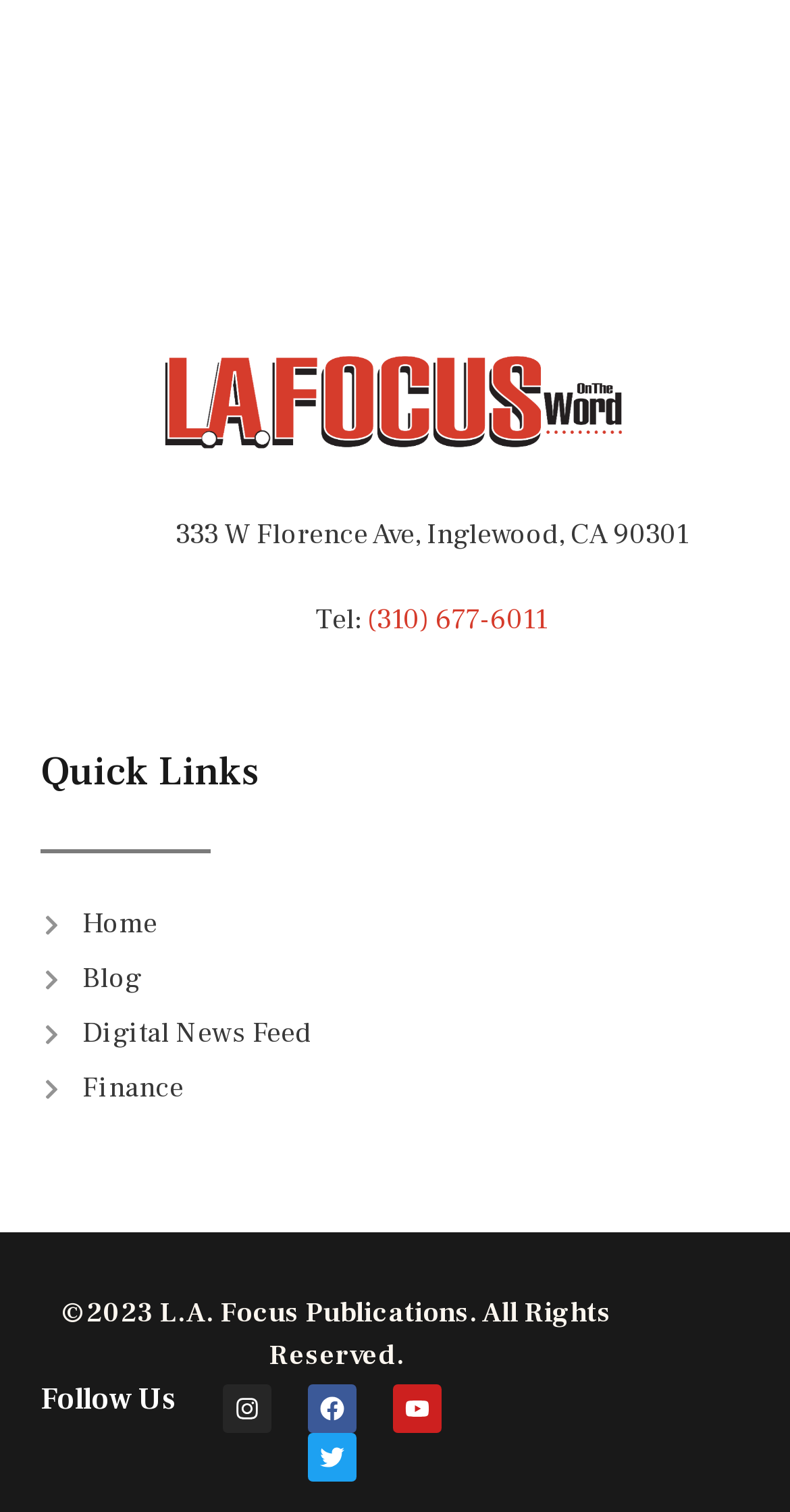Please reply to the following question using a single word or phrase: 
What is the address of the location?

333 W Florence Ave, Inglewood, CA 90301